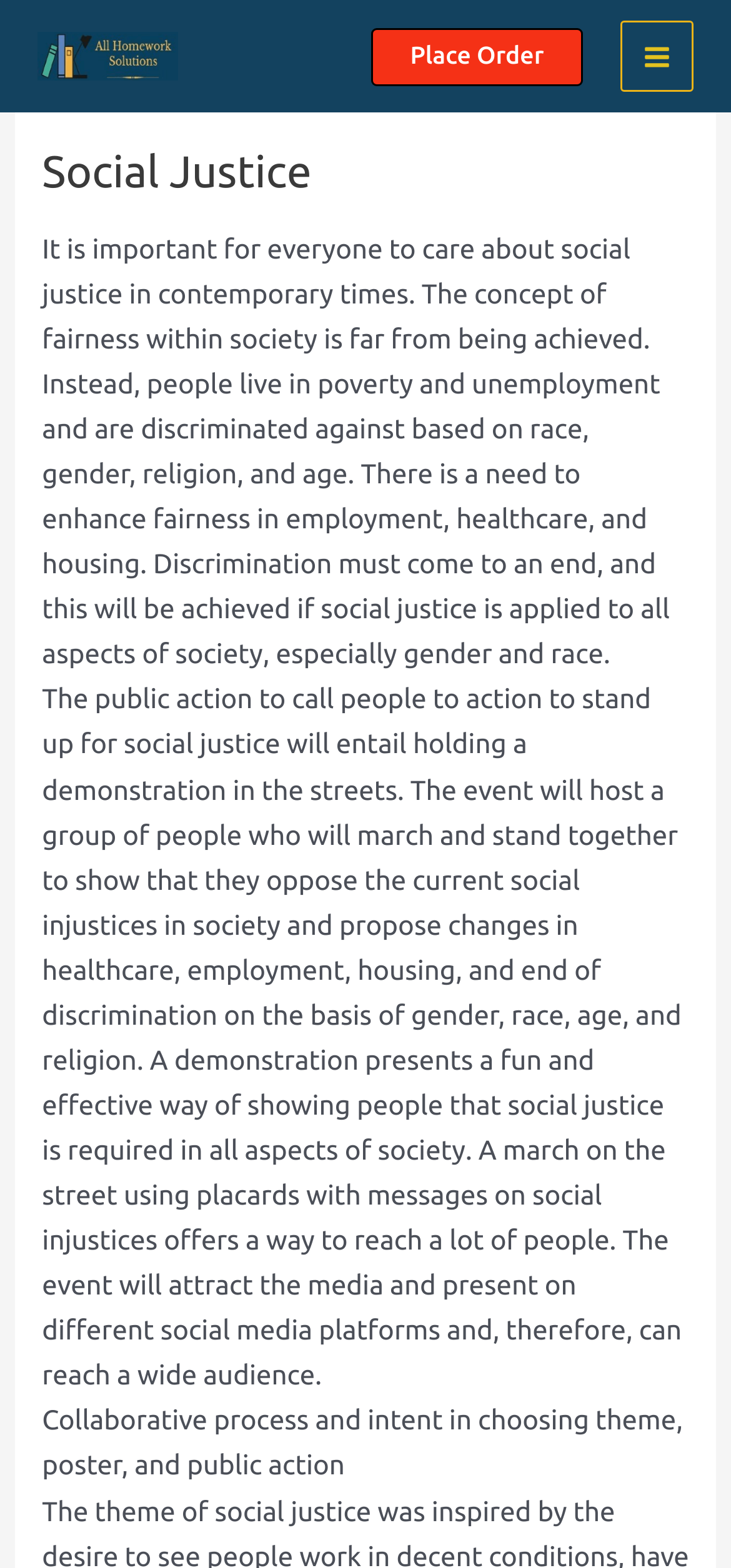From the screenshot, find the bounding box of the UI element matching this description: "alt="All Homework Solutions"". Supply the bounding box coordinates in the form [left, top, right, bottom], each a float between 0 and 1.

[0.051, 0.024, 0.244, 0.044]